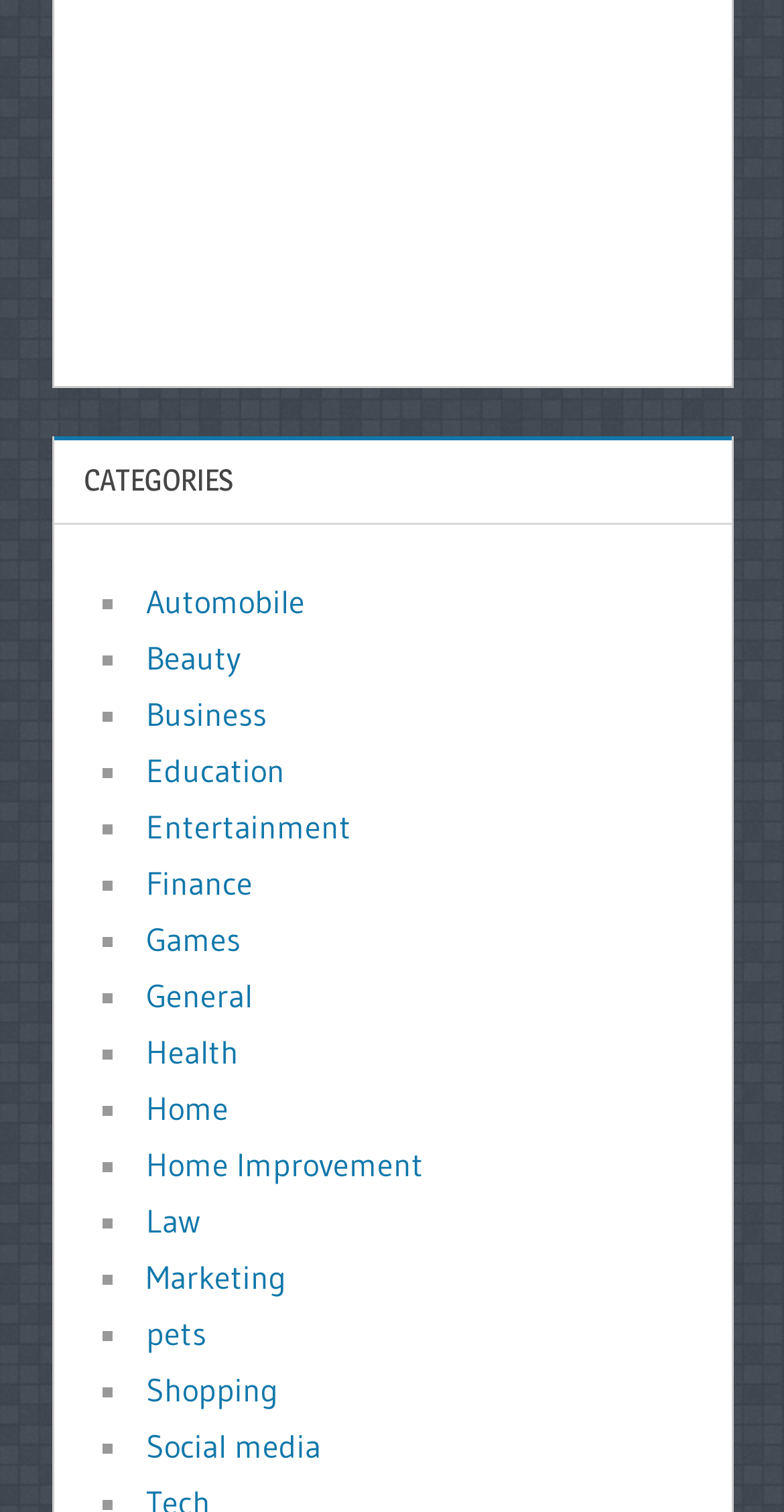Determine the bounding box coordinates for the region that must be clicked to execute the following instruction: "Click on the 'Undetected cheats' link".

None